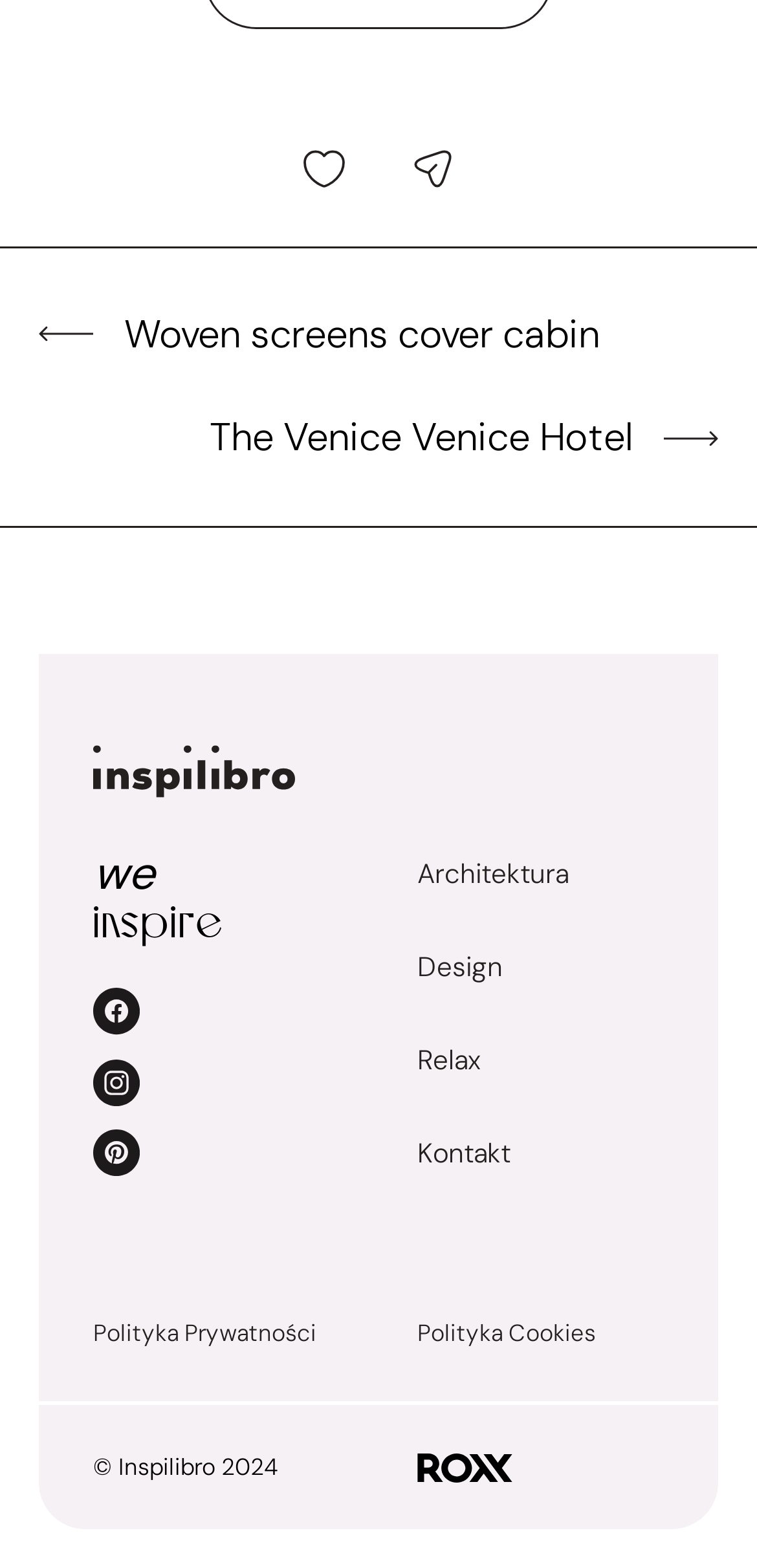Identify the bounding box coordinates of the area you need to click to perform the following instruction: "Visit Woven screens cover cabin".

[0.051, 0.198, 0.792, 0.229]